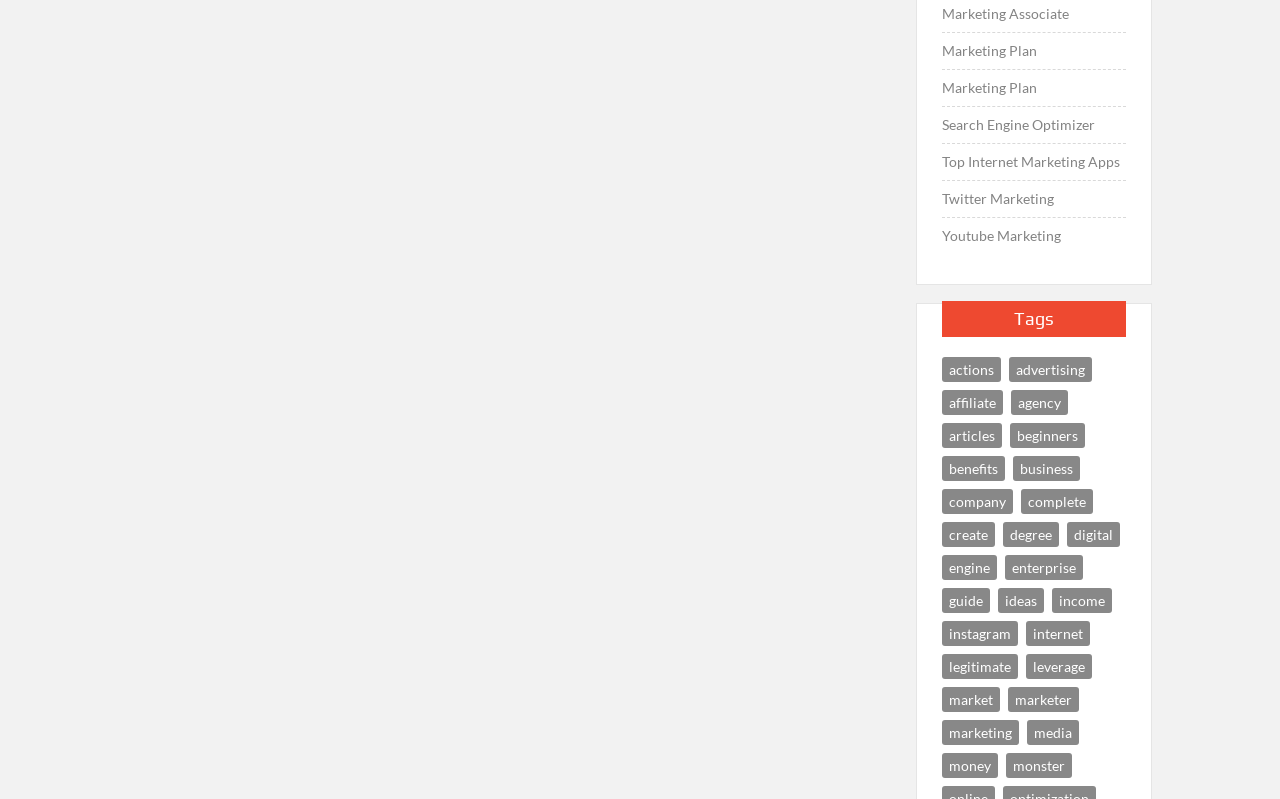Please identify the bounding box coordinates of the element's region that should be clicked to execute the following instruction: "Click on Marketing Associate". The bounding box coordinates must be four float numbers between 0 and 1, i.e., [left, top, right, bottom].

[0.736, 0.001, 0.835, 0.033]